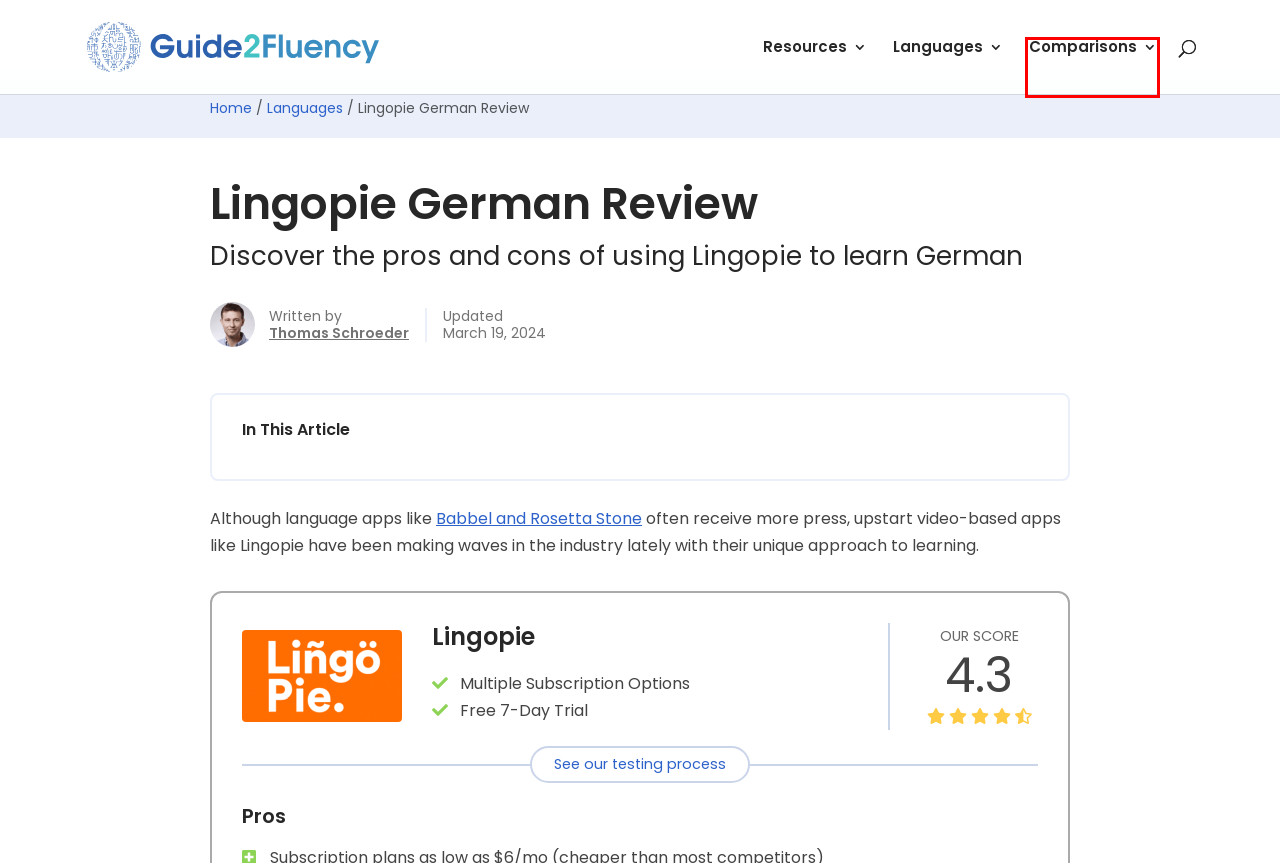You are given a screenshot of a webpage within which there is a red rectangle bounding box. Please choose the best webpage description that matches the new webpage after clicking the selected element in the bounding box. Here are the options:
A. Language Learning App Comparisons | Guide2Fluency
B. Polish vs German (Which Is Easier To Learn & More Useful?)
C. Babbel vs Rosetta Stone (Which Language App is Better?)
D. Language Resources | Expert Commentary On Language Topics
E. Languages That We Cover | Guide2Fluency
F. Guide2Fluency | Your Guide To Learning A New Language
G. Testing Methodology | How The Guide2Fluency Team Tests Apps
H. German vs Spanish (Which Language Should You Learn?)

A